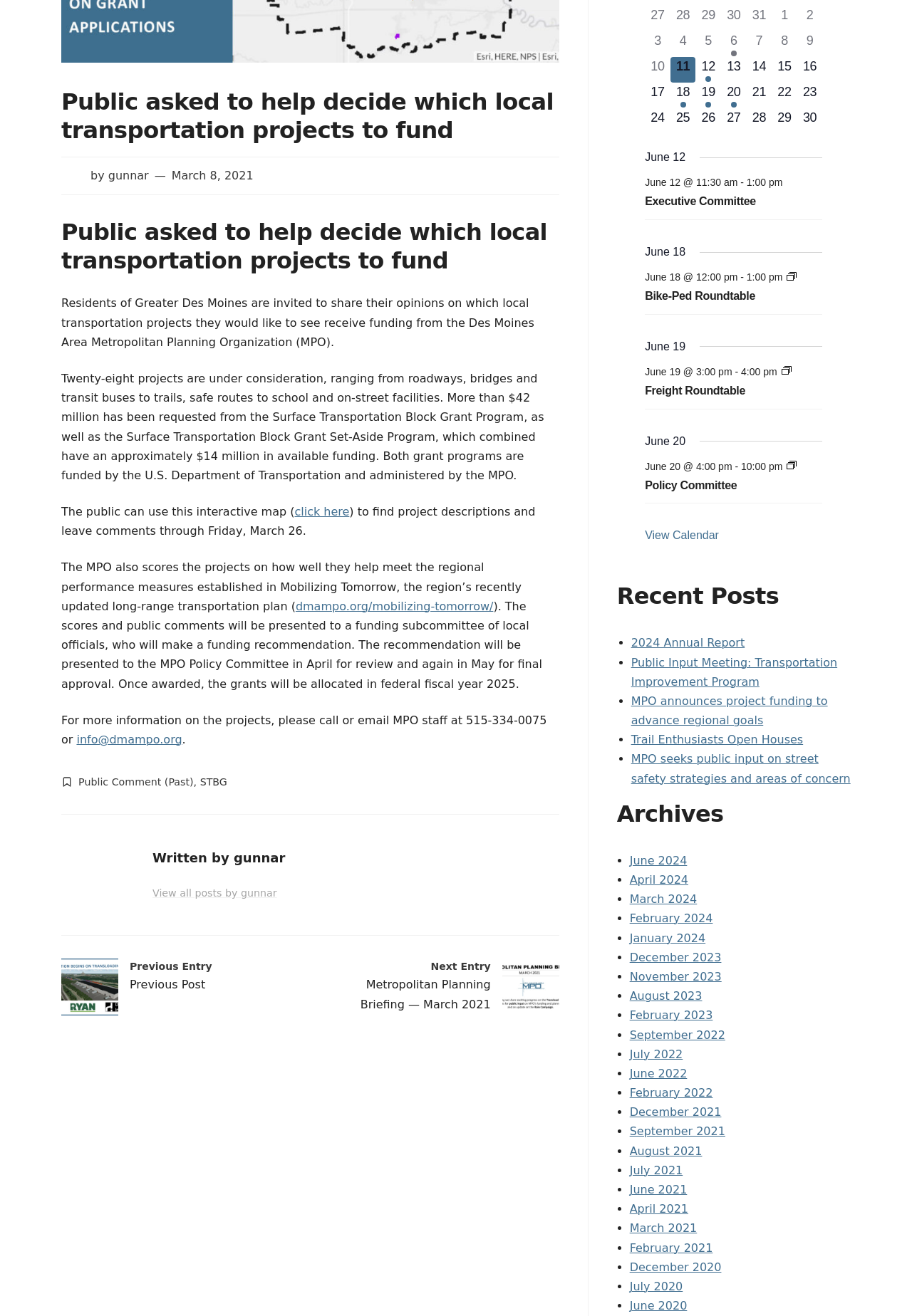Given the element description info@dmampo.org, specify the bounding box coordinates of the corresponding UI element in the format (top-left x, top-left y, bottom-right x, bottom-right y). All values must be between 0 and 1.

[0.084, 0.557, 0.2, 0.567]